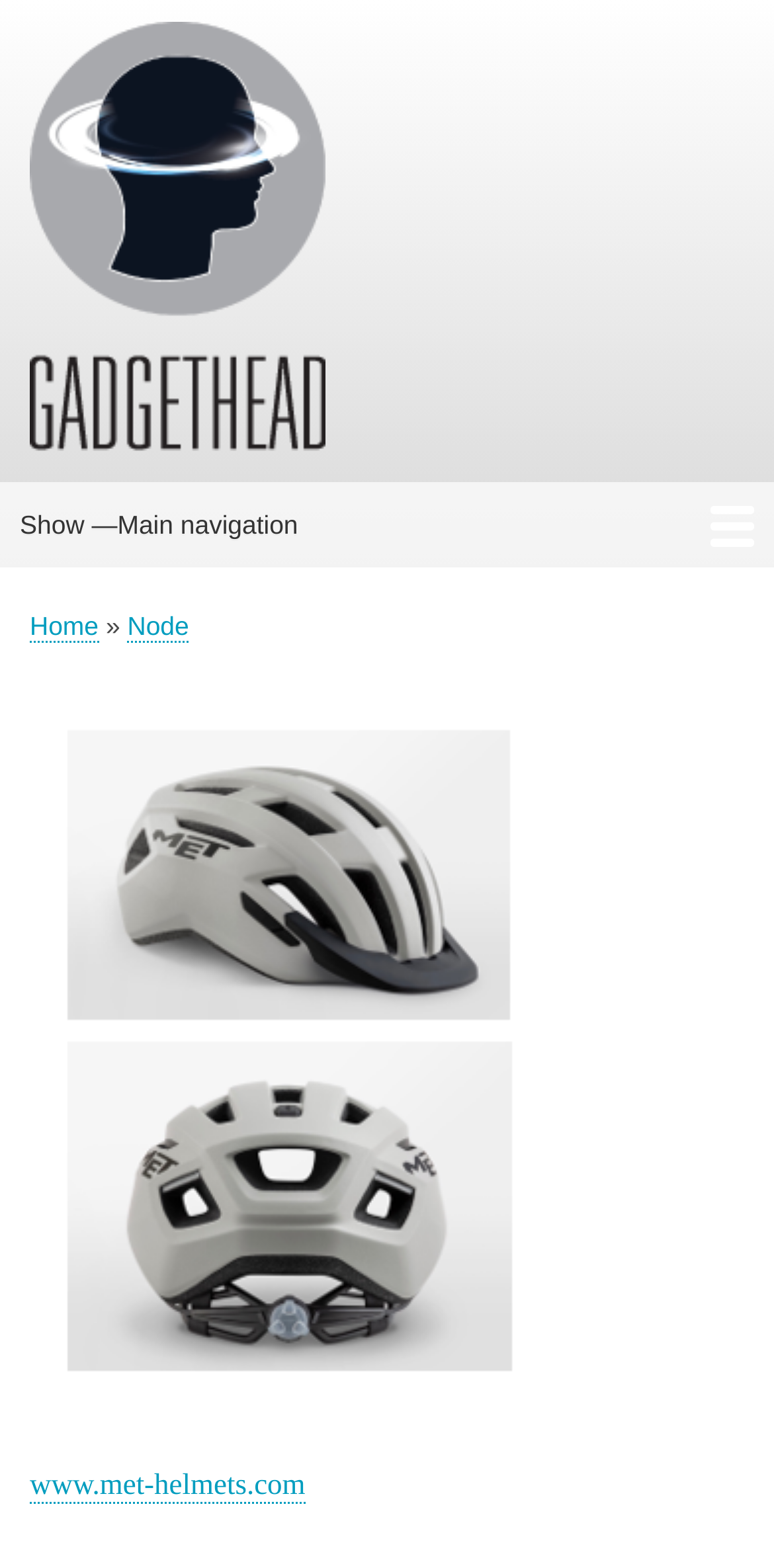Highlight the bounding box coordinates of the region I should click on to meet the following instruction: "visit the Technology section".

None